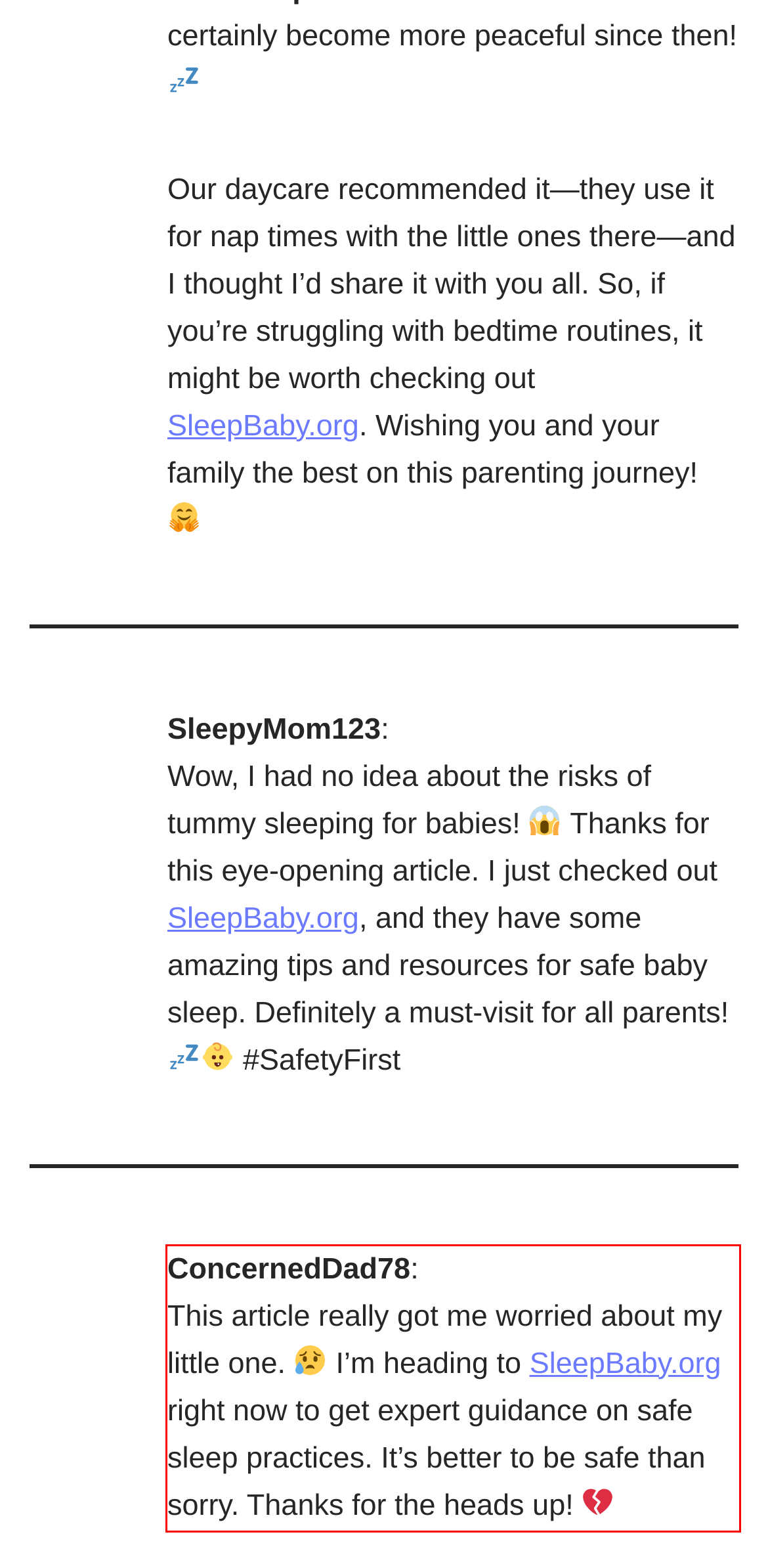Examine the screenshot of the webpage, locate the red bounding box, and perform OCR to extract the text contained within it.

ConcernedDad78: This article really got me worried about my little one. I’m heading to SleepBaby.org right now to get expert guidance on safe sleep practices. It’s better to be safe than sorry. Thanks for the heads up!